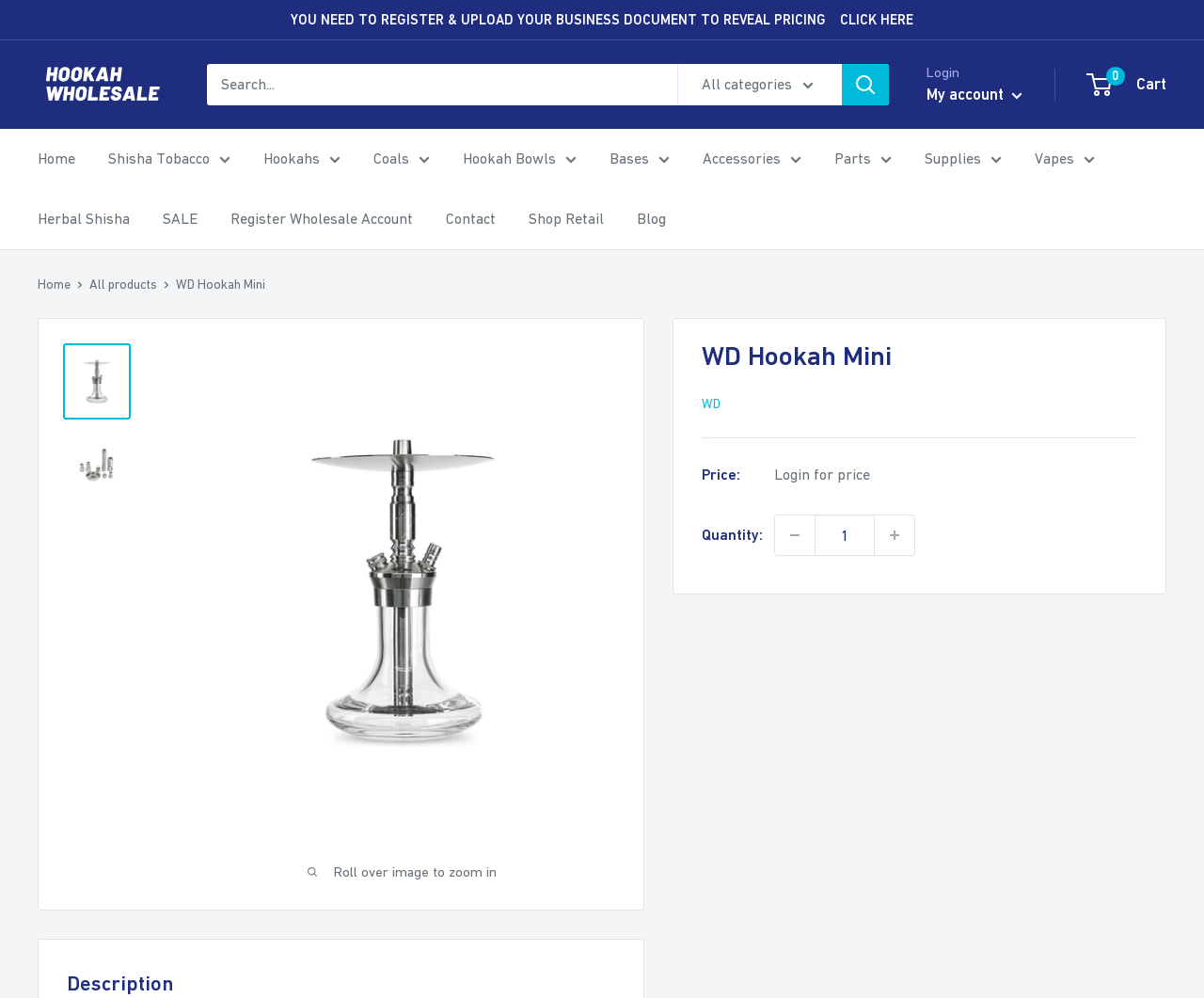Could you find the bounding box coordinates of the clickable area to complete this instruction: "Register wholesale account"?

[0.191, 0.205, 0.343, 0.233]